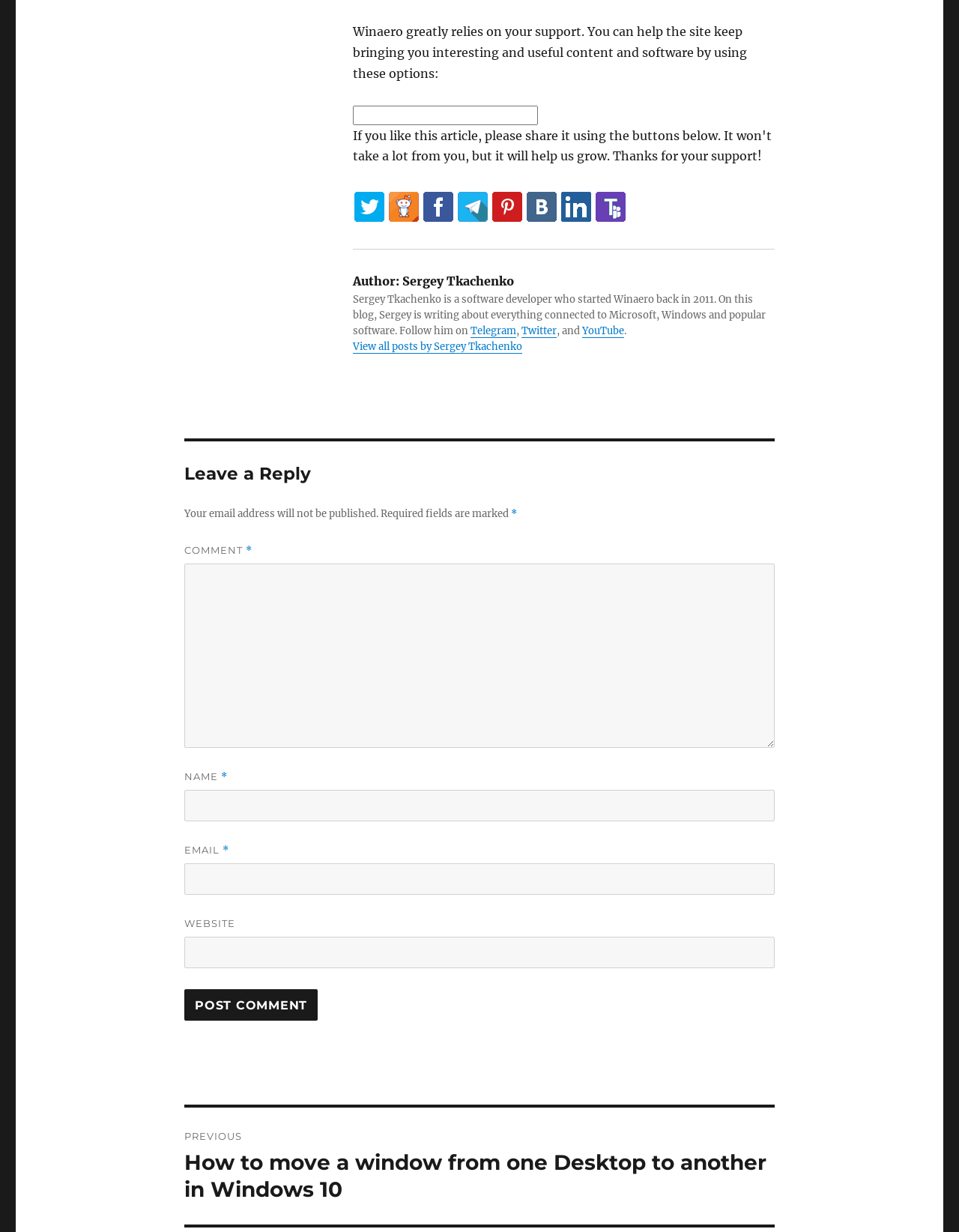Using the description "parent_node: NAME * name="author"", predict the bounding box of the relevant HTML element.

[0.192, 0.641, 0.808, 0.667]